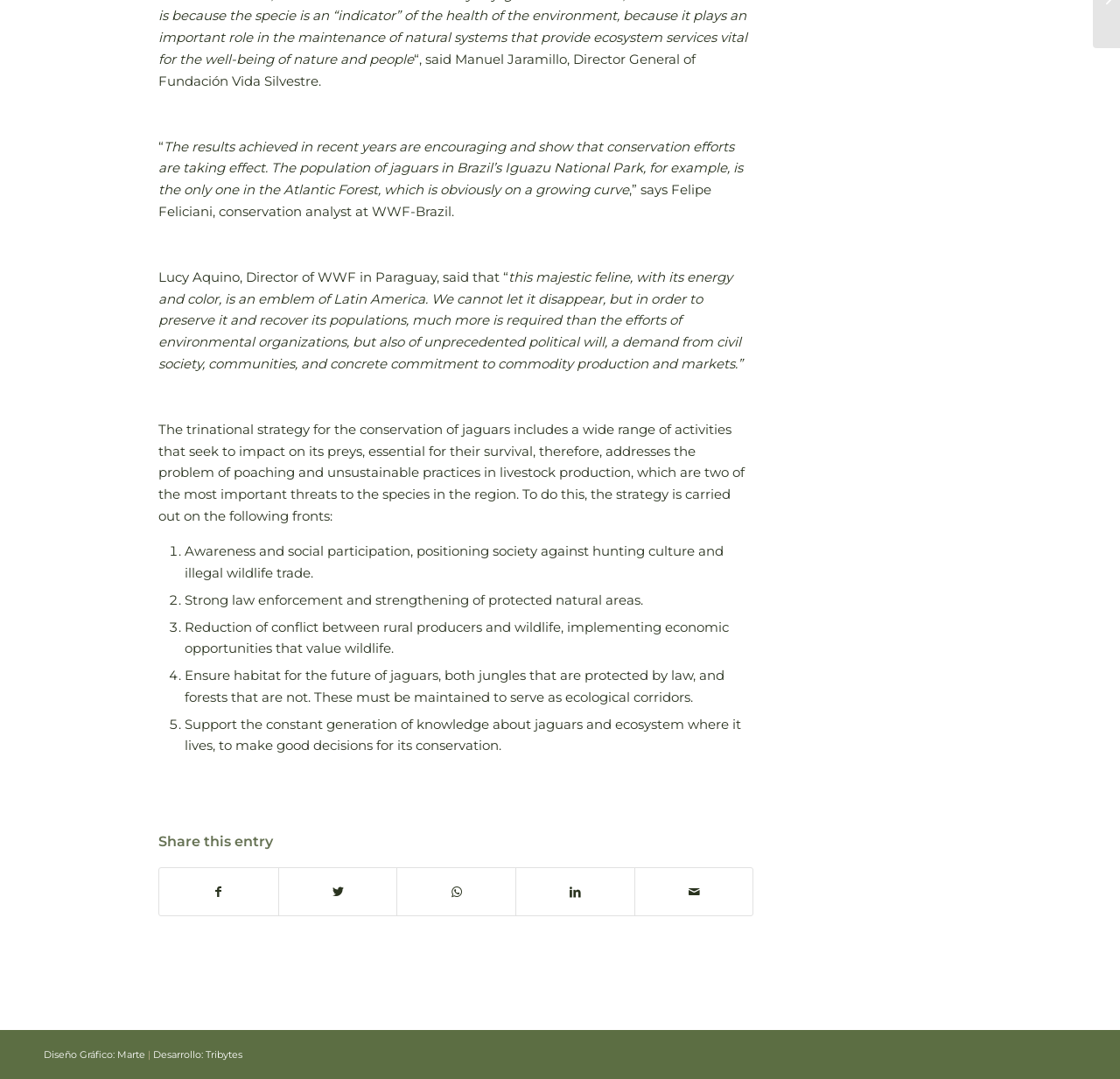Using the webpage screenshot and the element description Desarrollo: Tribytes, determine the bounding box coordinates. Specify the coordinates in the format (top-left x, top-left y, bottom-right x, bottom-right y) with values ranging from 0 to 1.

[0.137, 0.972, 0.216, 0.983]